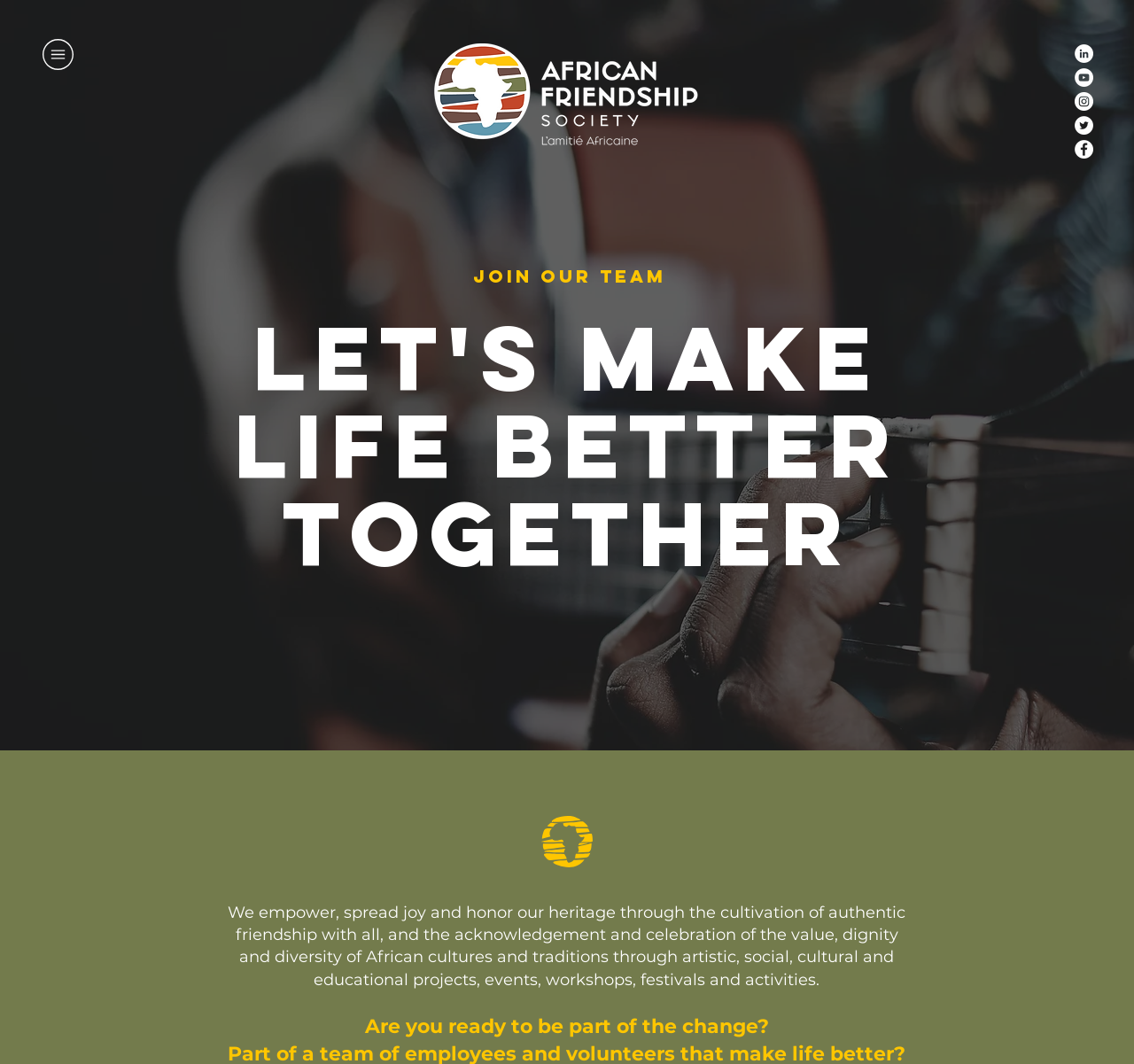Predict the bounding box coordinates of the UI element that matches this description: "aria-label="LinkedIn"". The coordinates should be in the format [left, top, right, bottom] with each value between 0 and 1.

[0.948, 0.042, 0.964, 0.059]